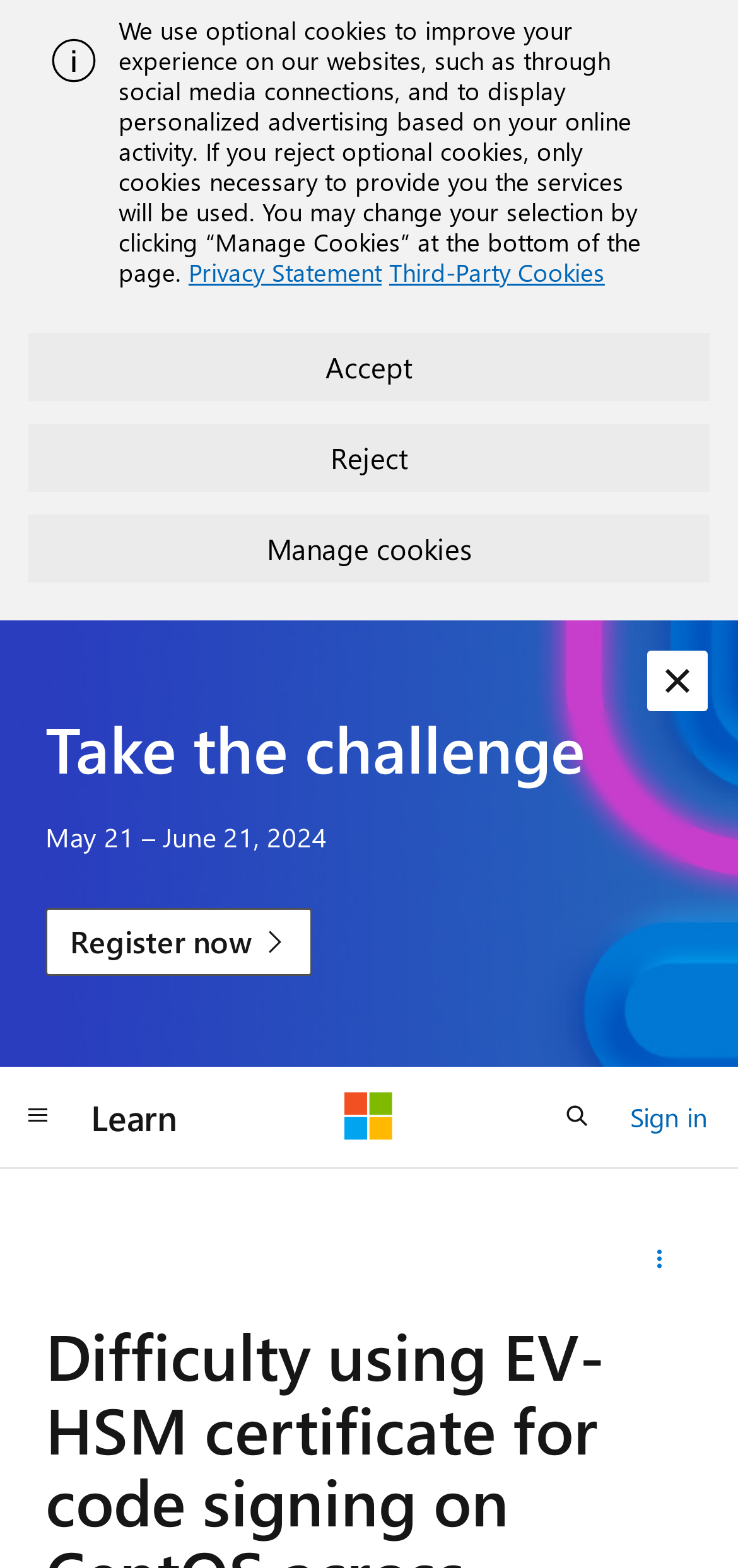Look at the image and answer the question in detail:
What is the function of the 'Open search' button?

The 'Open search' button is located at the top of the page, and its function is to open the search functionality. This is inferred from its label and position, which suggests that it allows users to search for content on the website.